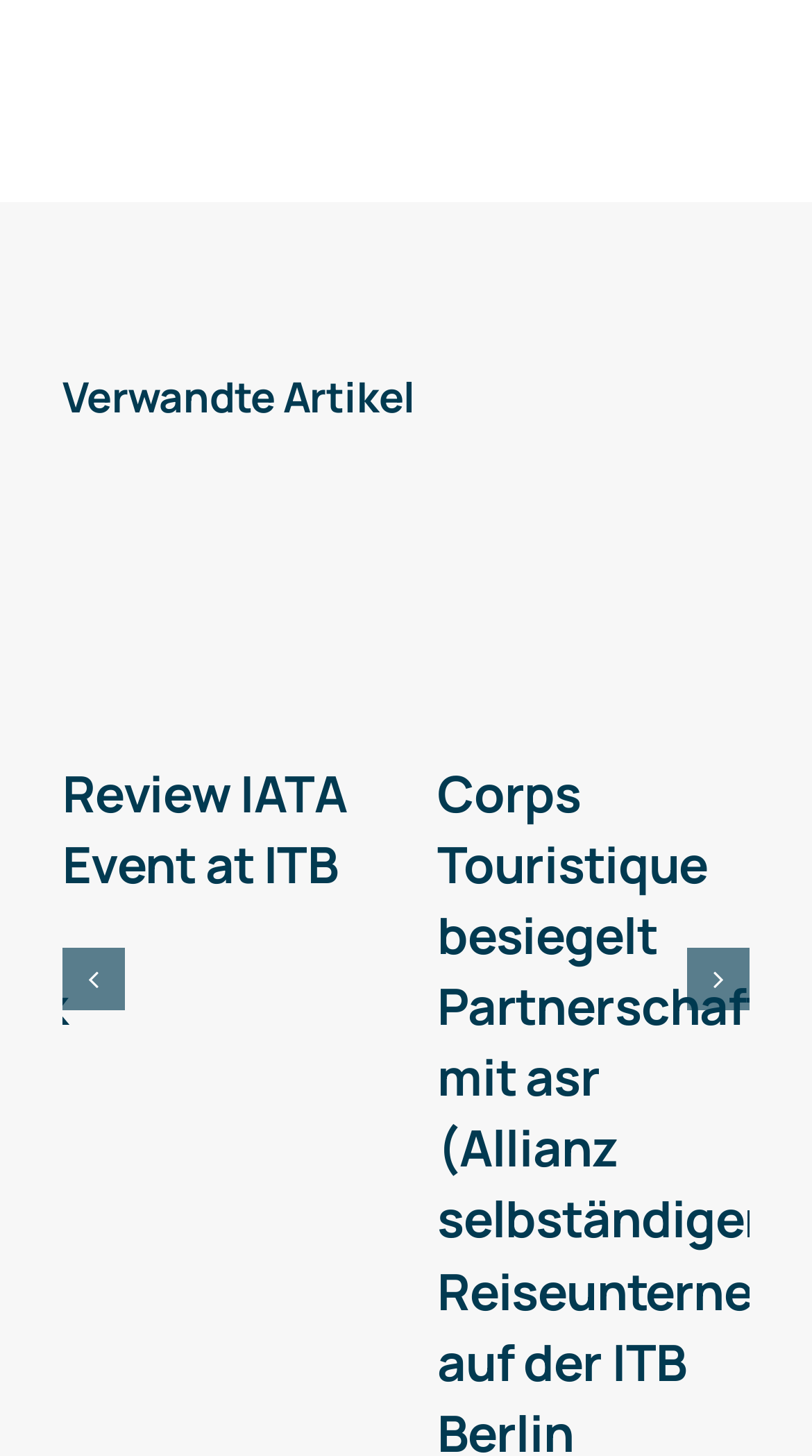How many slides are there in total?
Refer to the image and offer an in-depth and detailed answer to the question.

I couldn't find any information on the total number of slides, as the webpage only shows the current slide and the navigation buttons, but not the total number of slides.